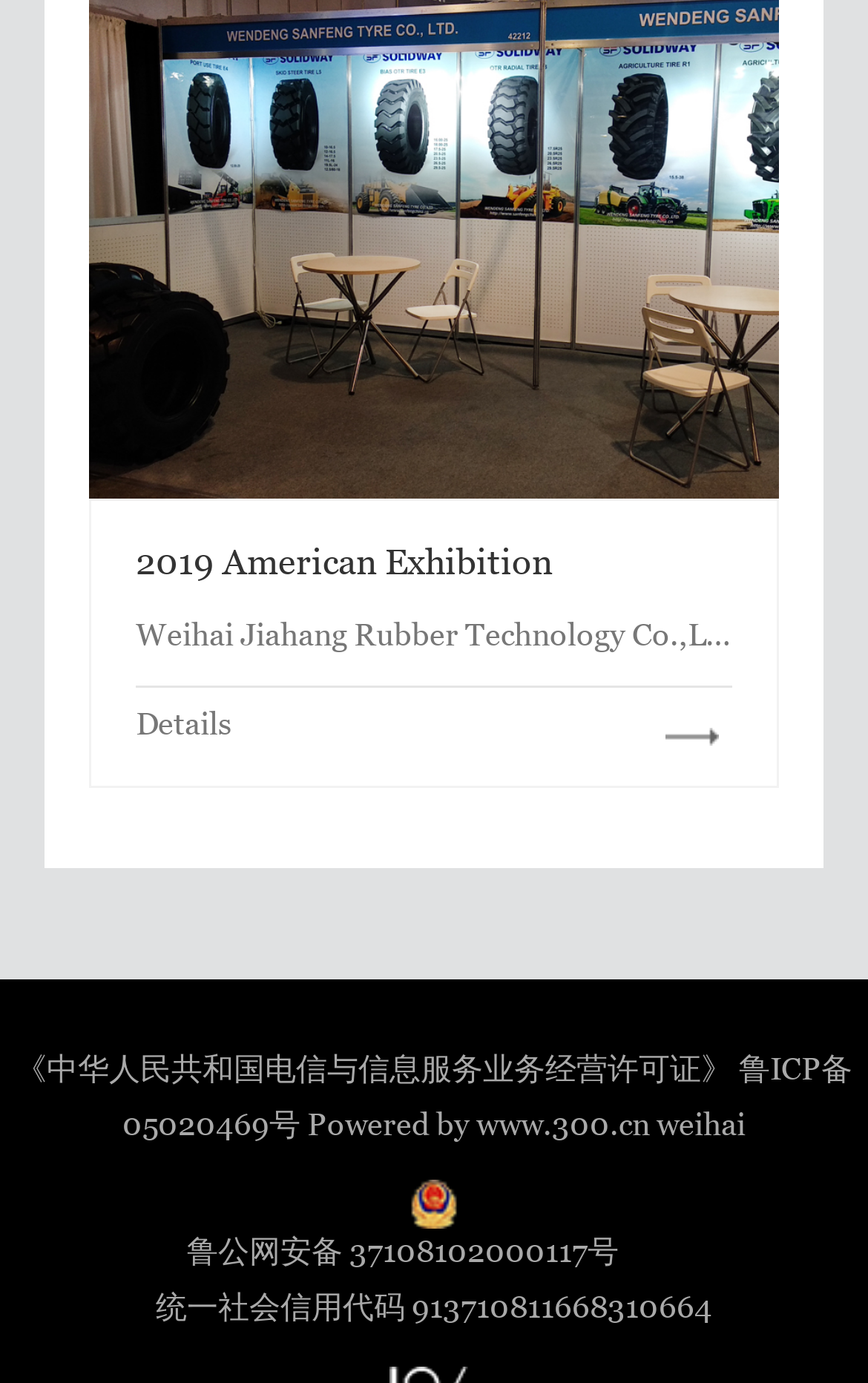Answer the question briefly using a single word or phrase: 
What is the unified social credit code mentioned at the bottom of the page?

913710811668310664